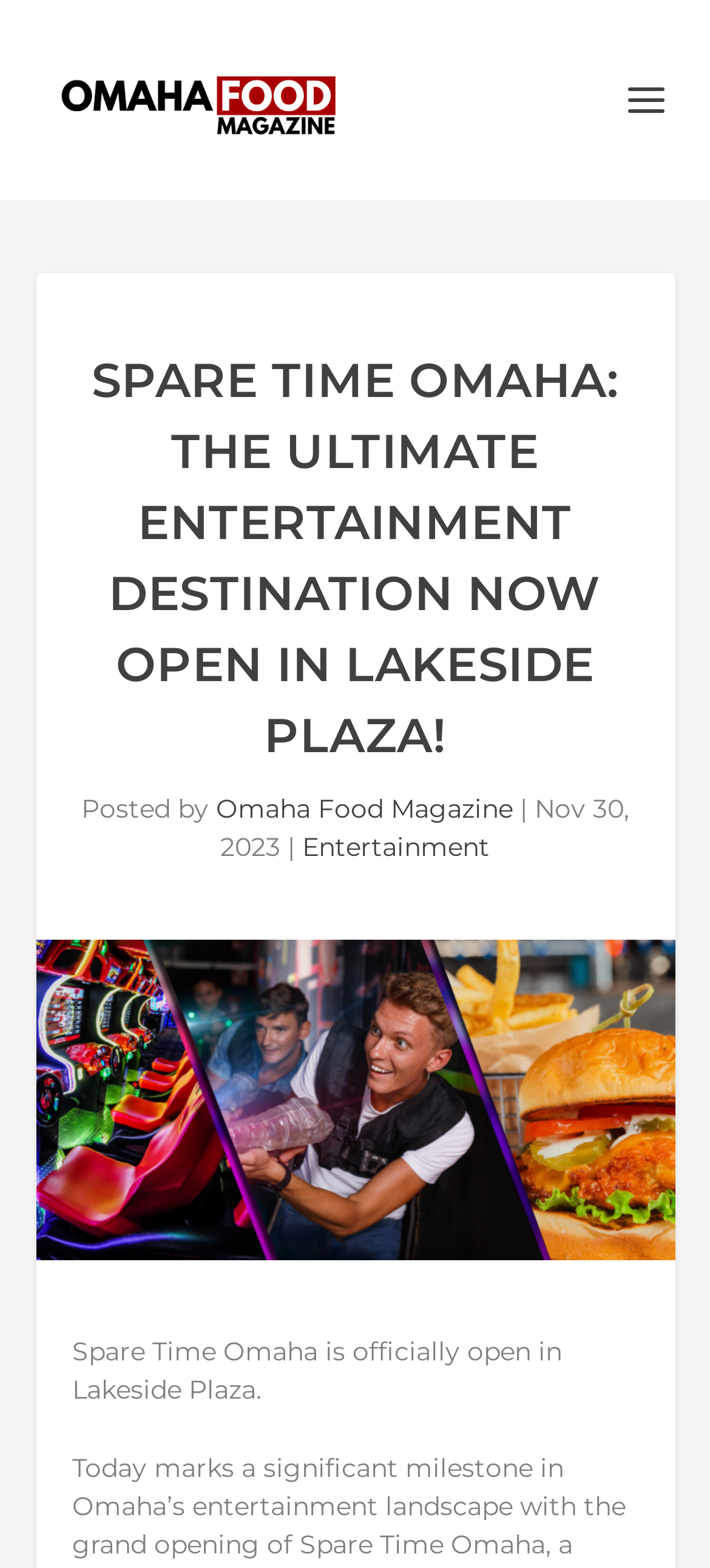What category is the article under?
Please provide a comprehensive answer based on the contents of the image.

The category of the article can be found in the link element 'Entertainment' which is located below the heading element.